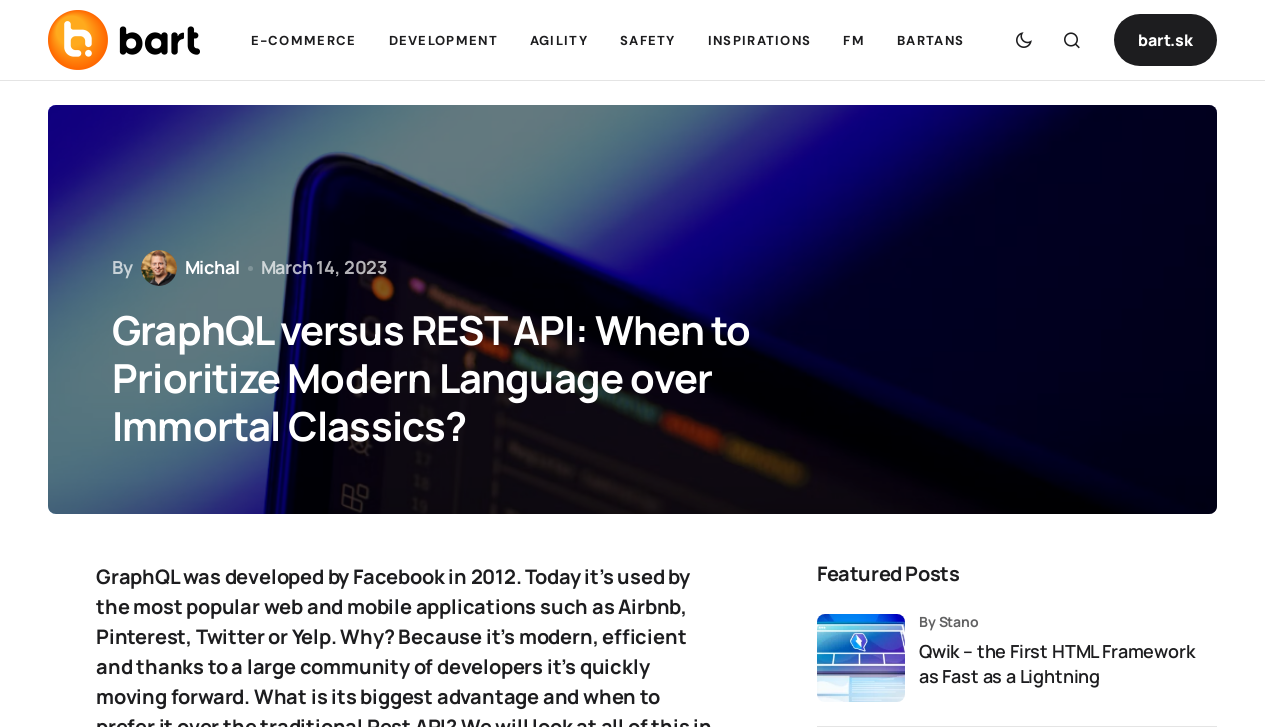Create an elaborate caption that covers all aspects of the webpage.

The webpage appears to be a blog post or article discussing GraphQL and its comparison to REST API. At the top left corner, there is a link to the website "bart.sk" accompanied by a small image. On the top right corner, there are two buttons: a dark mode toggle button and a search button. Next to these buttons, there is another link to "bart.sk".

Below the top section, the author's information is displayed, including a link to the author's name "Michal Michal" with a small image, and the publication date "March 14, 2023". The main title of the article, "GraphQL versus REST API: When to Prioritize Modern Language over Immortal Classics?" is prominently displayed in the middle of the page.

Further down, there is a section labeled "Featured Posts" with two links to other articles, both titled "Qwik – the First HTML Framework as Fast as a Lightning". The first link has no accompanying text, while the second link is followed by the author's name "Stano".